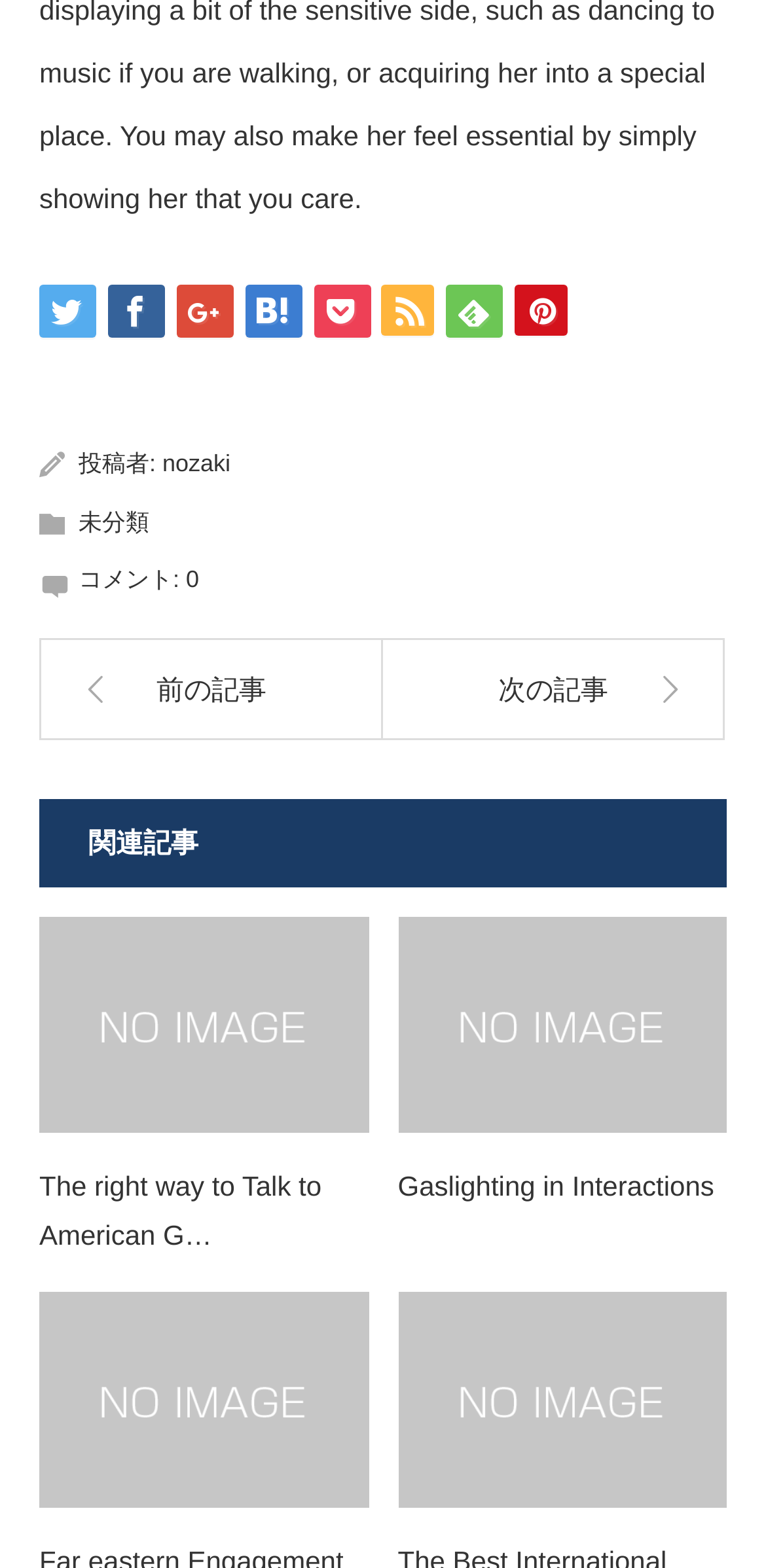What is the category of the current article?
Look at the image and answer the question using a single word or phrase.

未分類